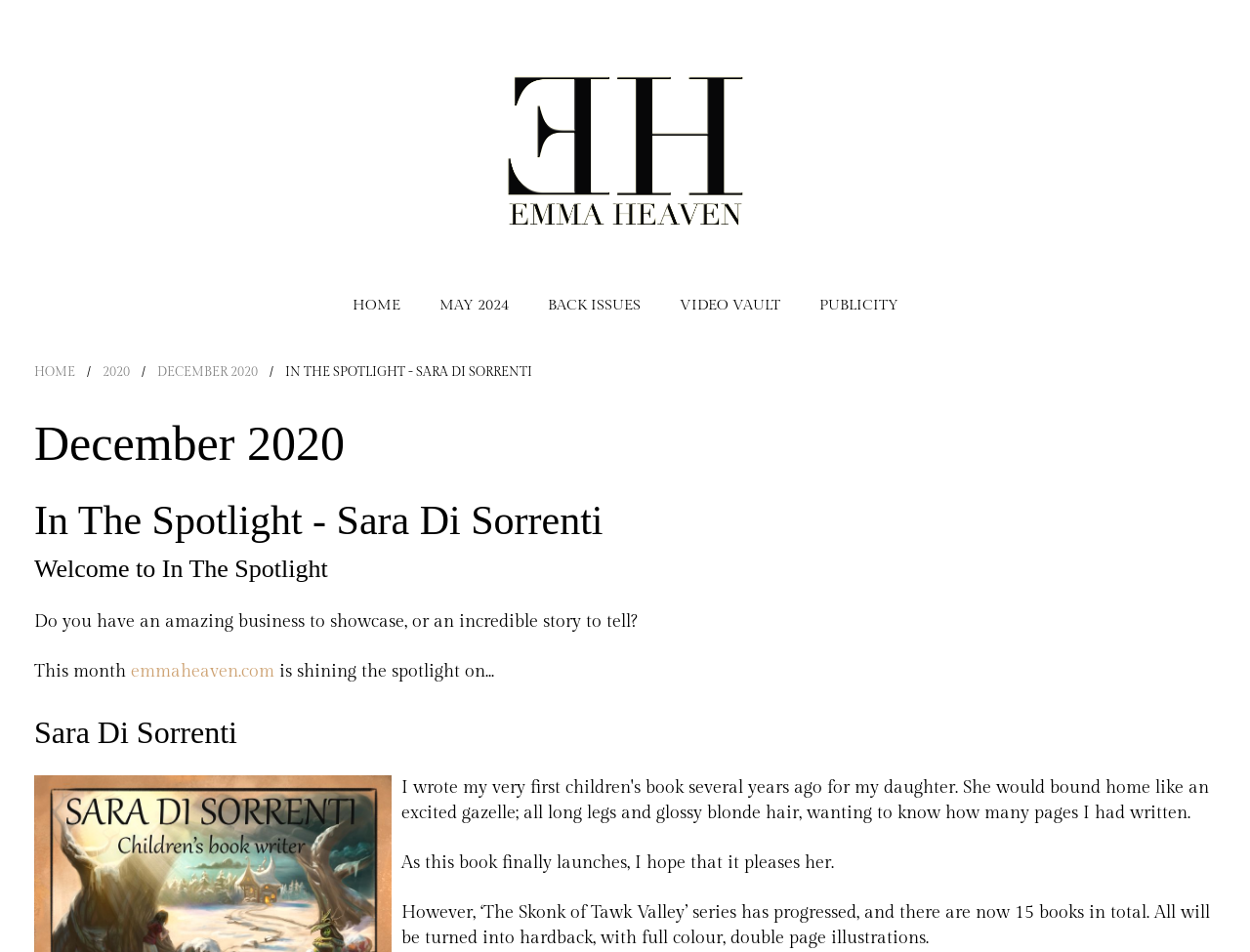What is the website being promoted?
Answer the question with just one word or phrase using the image.

emmaheaven.com